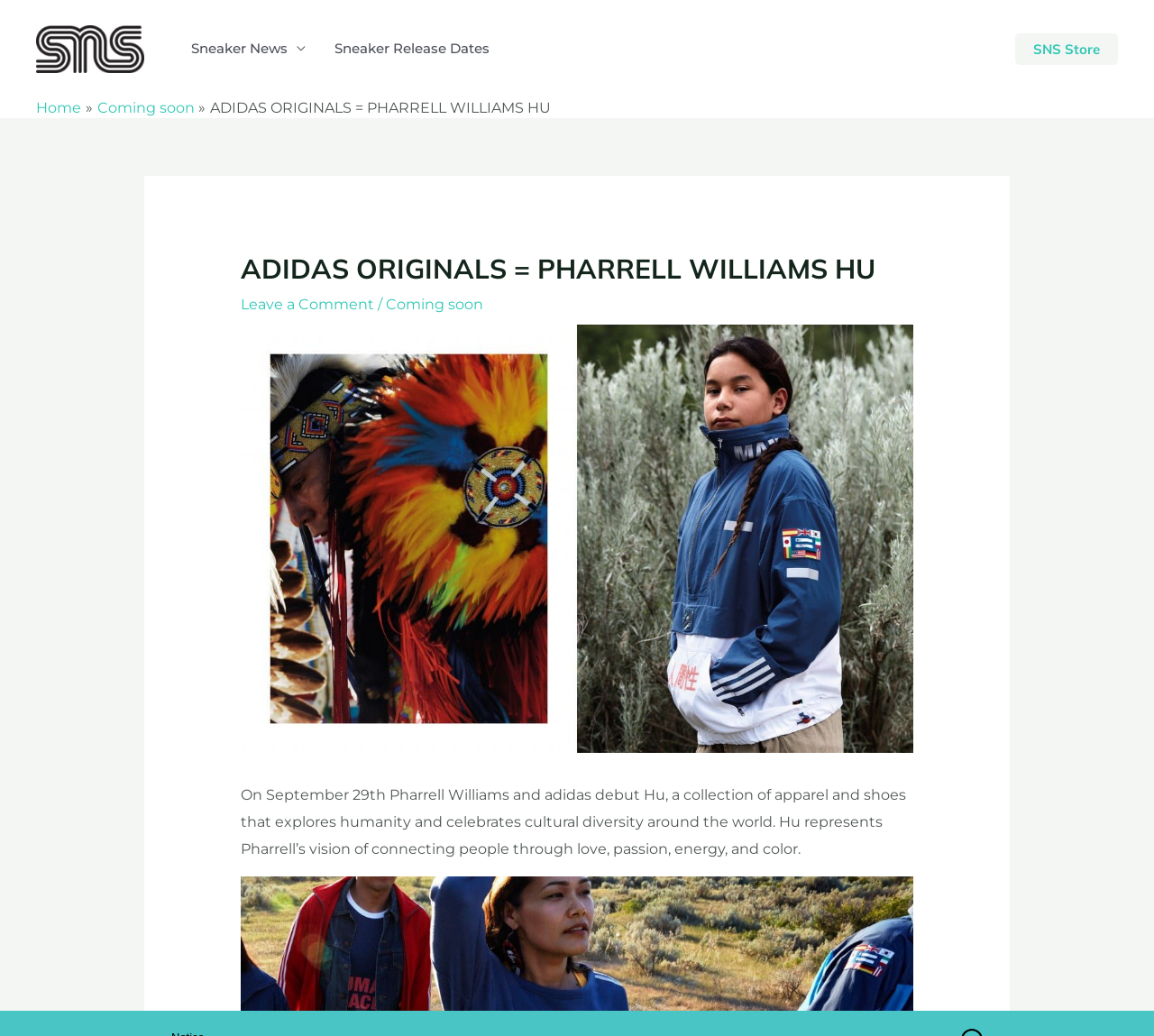Locate the bounding box coordinates of the element to click to perform the following action: 'Go back to Home'. The coordinates should be given as four float values between 0 and 1, in the form of [left, top, right, bottom].

[0.031, 0.095, 0.07, 0.112]